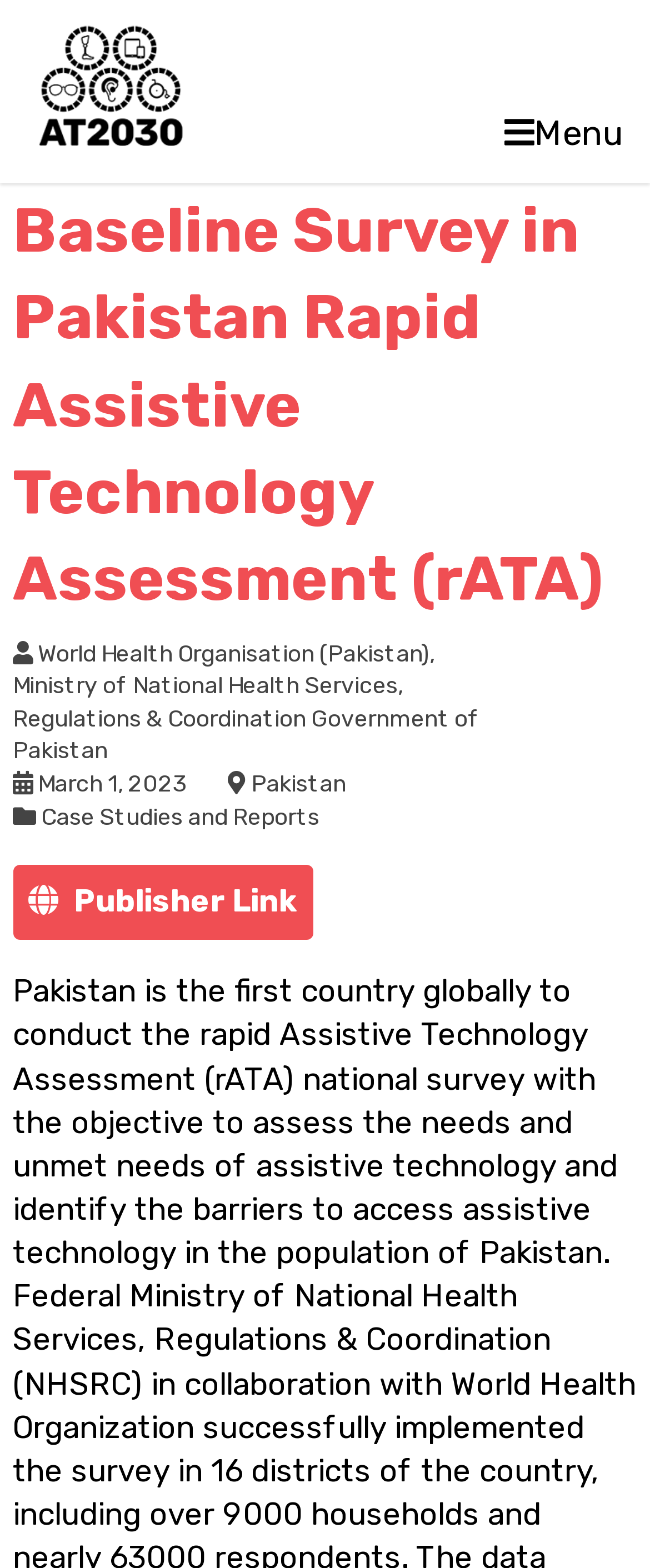What is the main heading displayed on the webpage? Please provide the text.

Baseline Survey in Pakistan Rapid Assistive Technology Assessment (rATA)